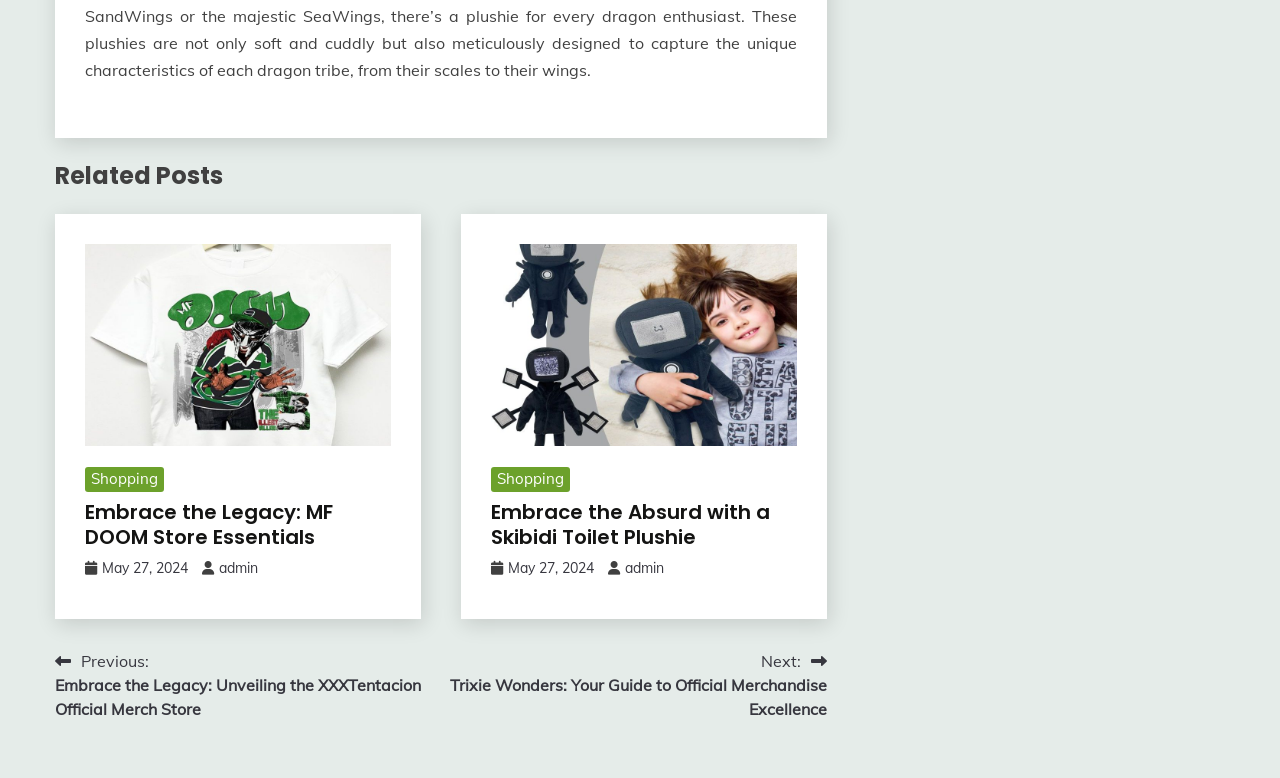Please locate the bounding box coordinates of the element that needs to be clicked to achieve the following instruction: "View related posts". The coordinates should be four float numbers between 0 and 1, i.e., [left, top, right, bottom].

[0.043, 0.203, 0.646, 0.25]